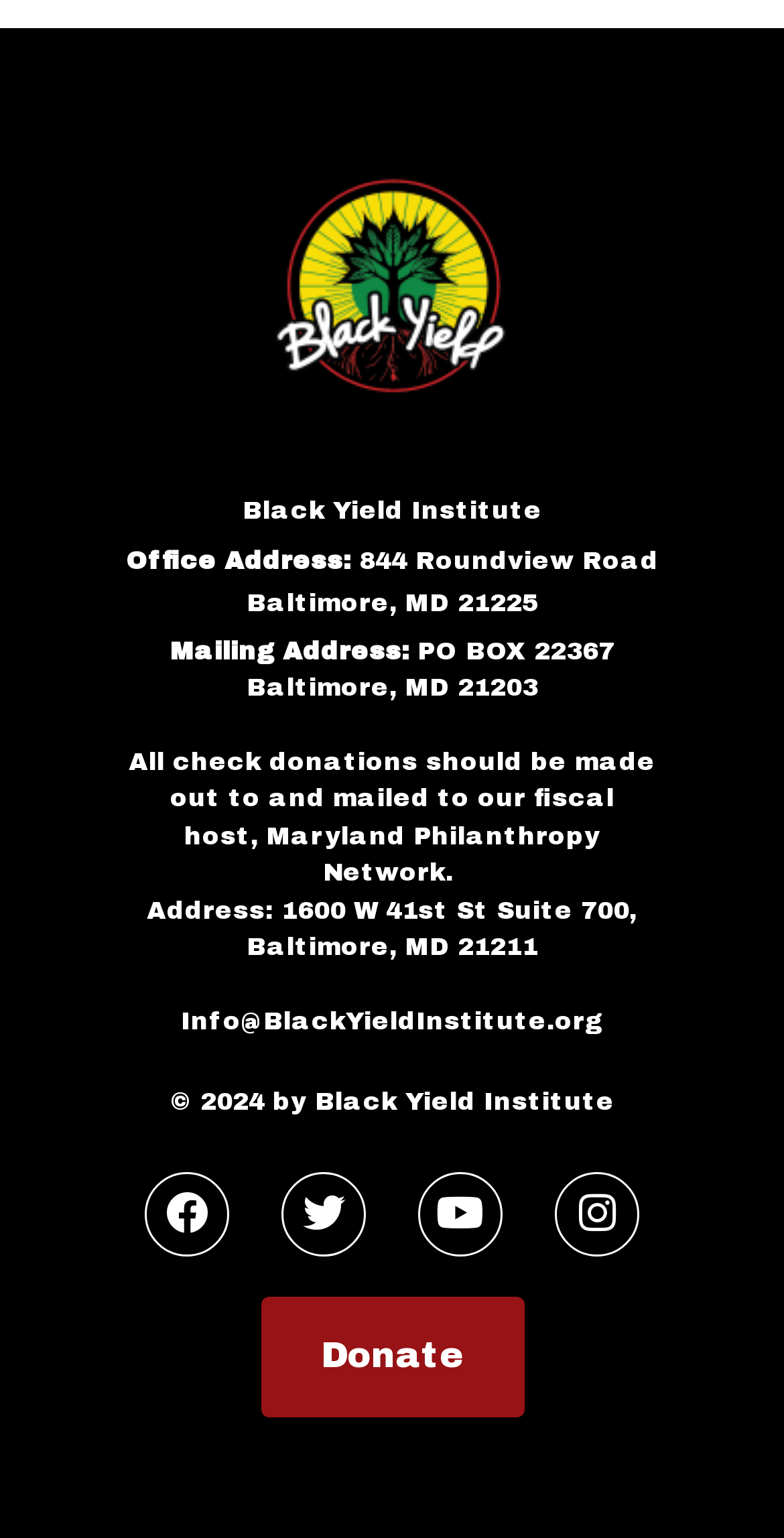What is the email address of the organization?
Based on the image, answer the question in a detailed manner.

I found the answer by looking at the StaticText element with the text 'Info@BlackYieldInstitute.org' which is located at [0.231, 0.655, 0.769, 0.674]. This text is likely to be the email address of the organization.